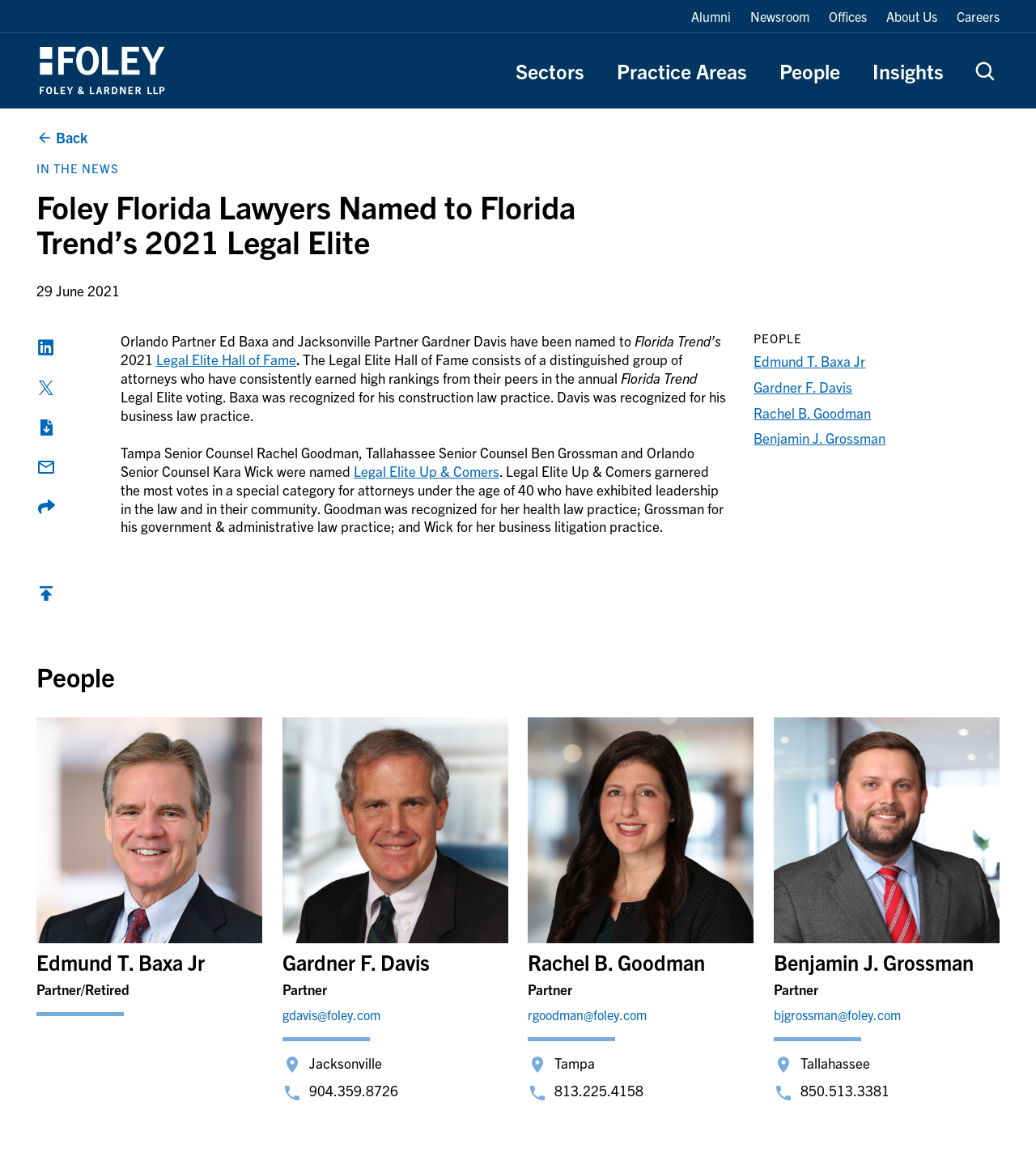Locate the bounding box coordinates of the element that needs to be clicked to carry out the instruction: "View Edmund T. Baxa Jr's profile". The coordinates should be given as four float numbers ranging from 0 to 1, i.e., [left, top, right, bottom].

[0.728, 0.304, 0.835, 0.319]